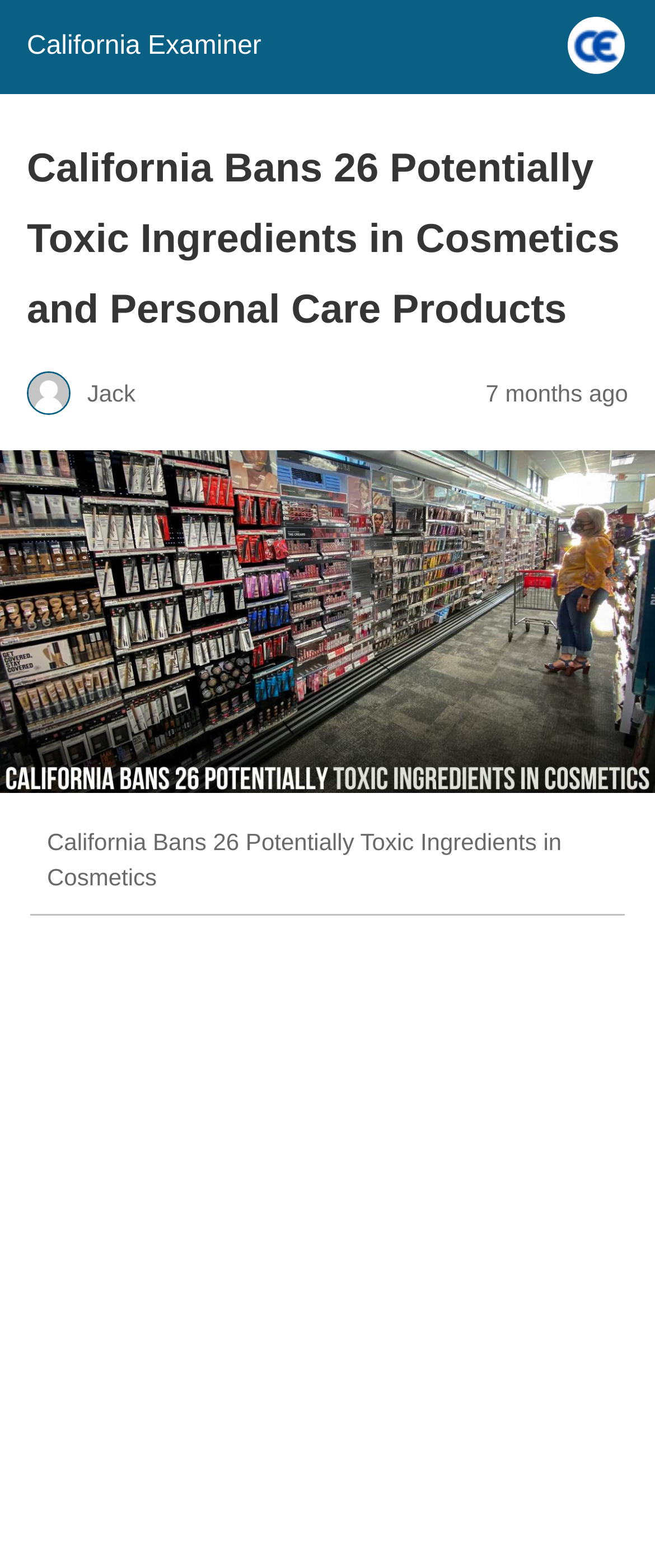Analyze the image and deliver a detailed answer to the question: How old is the article?

I can see a time element on the webpage that says '7 months ago', which indicates the age of the article.